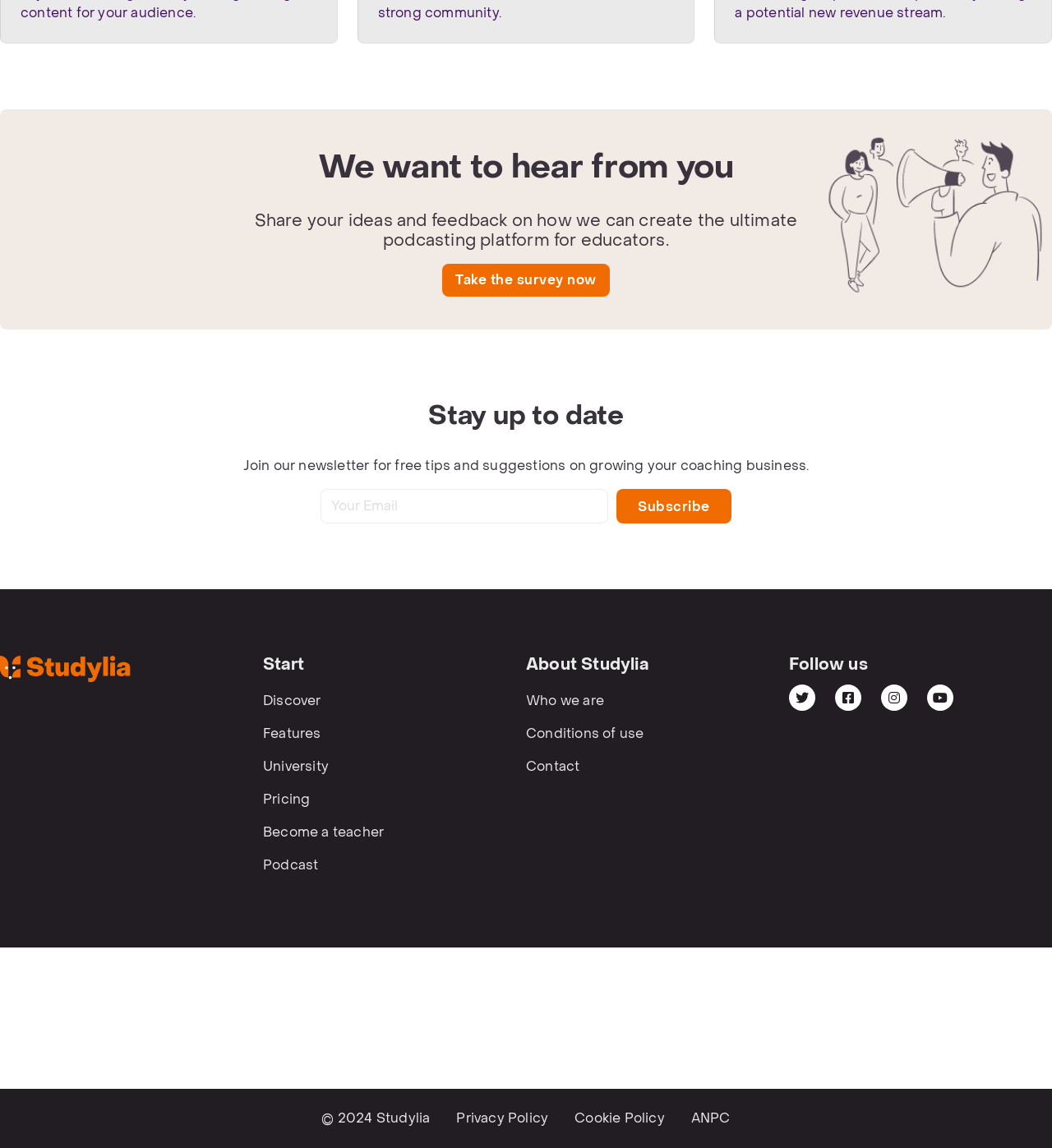Please indicate the bounding box coordinates for the clickable area to complete the following task: "Visit the Studylia homepage". The coordinates should be specified as four float numbers between 0 and 1, i.e., [left, top, right, bottom].

[0.0, 0.57, 0.124, 0.594]